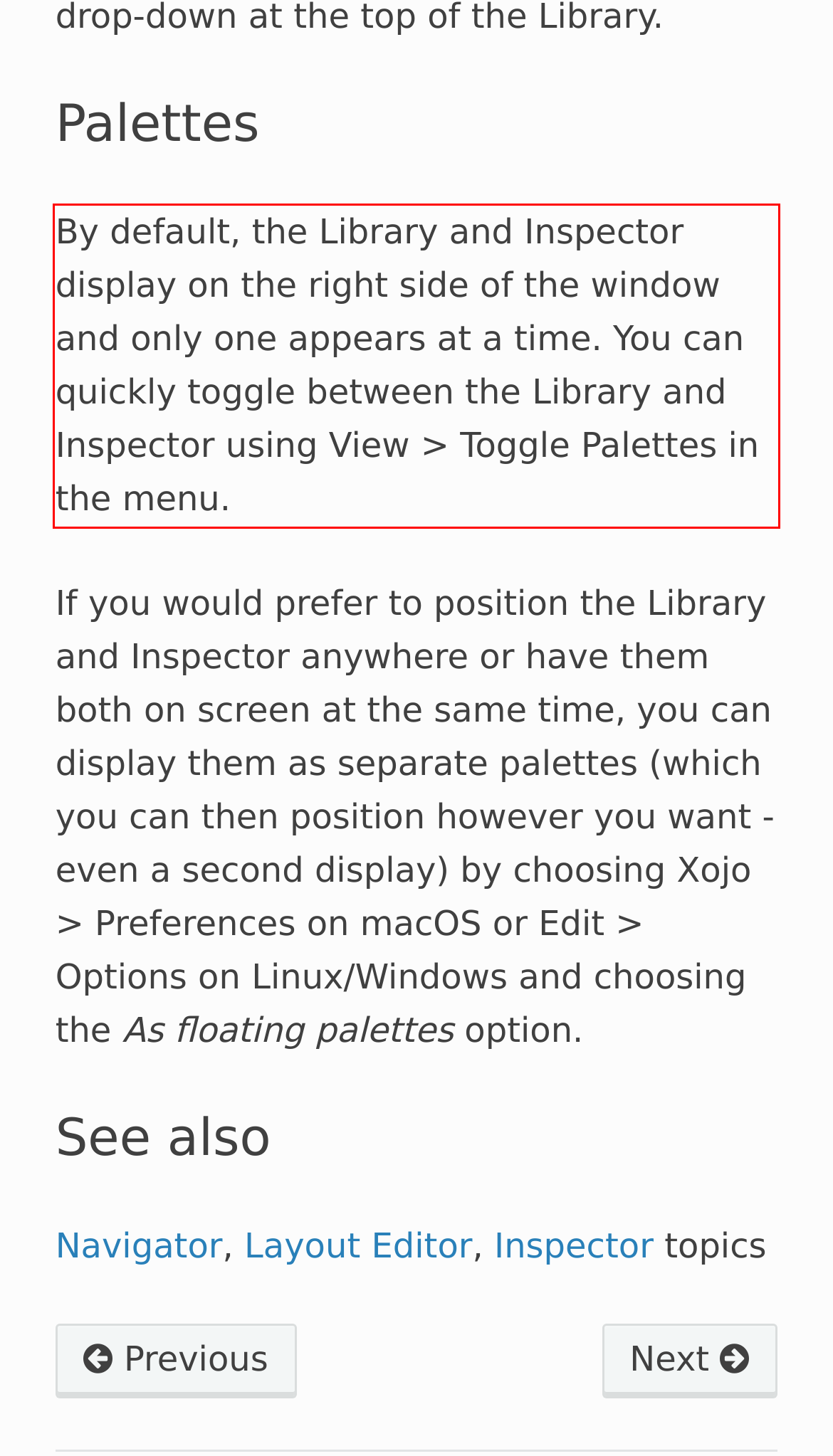You are given a screenshot with a red rectangle. Identify and extract the text within this red bounding box using OCR.

By default, the Library and Inspector display on the right side of the window and only one appears at a time. You can quickly toggle between the Library and Inspector using View > Toggle Palettes in the menu.